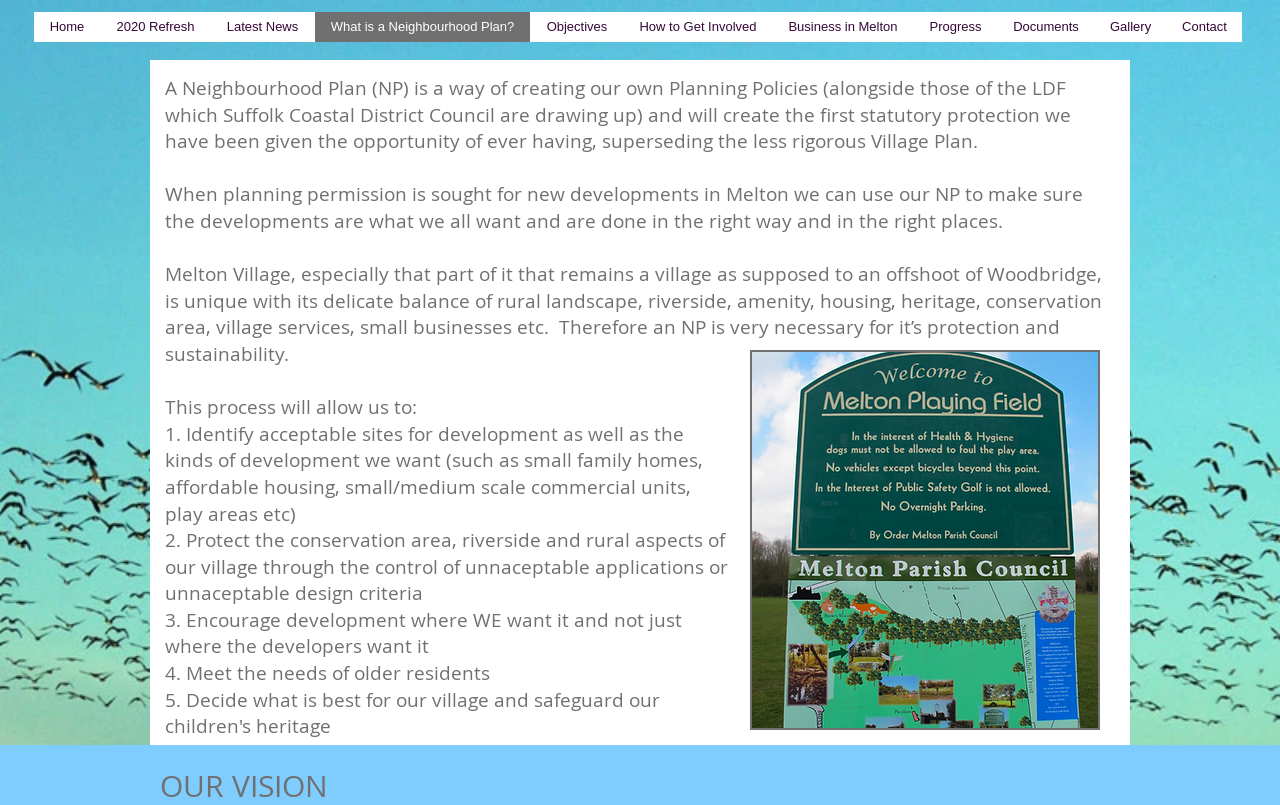Please identify the bounding box coordinates of the clickable area that will allow you to execute the instruction: "Click on Contact".

[0.911, 0.015, 0.97, 0.052]